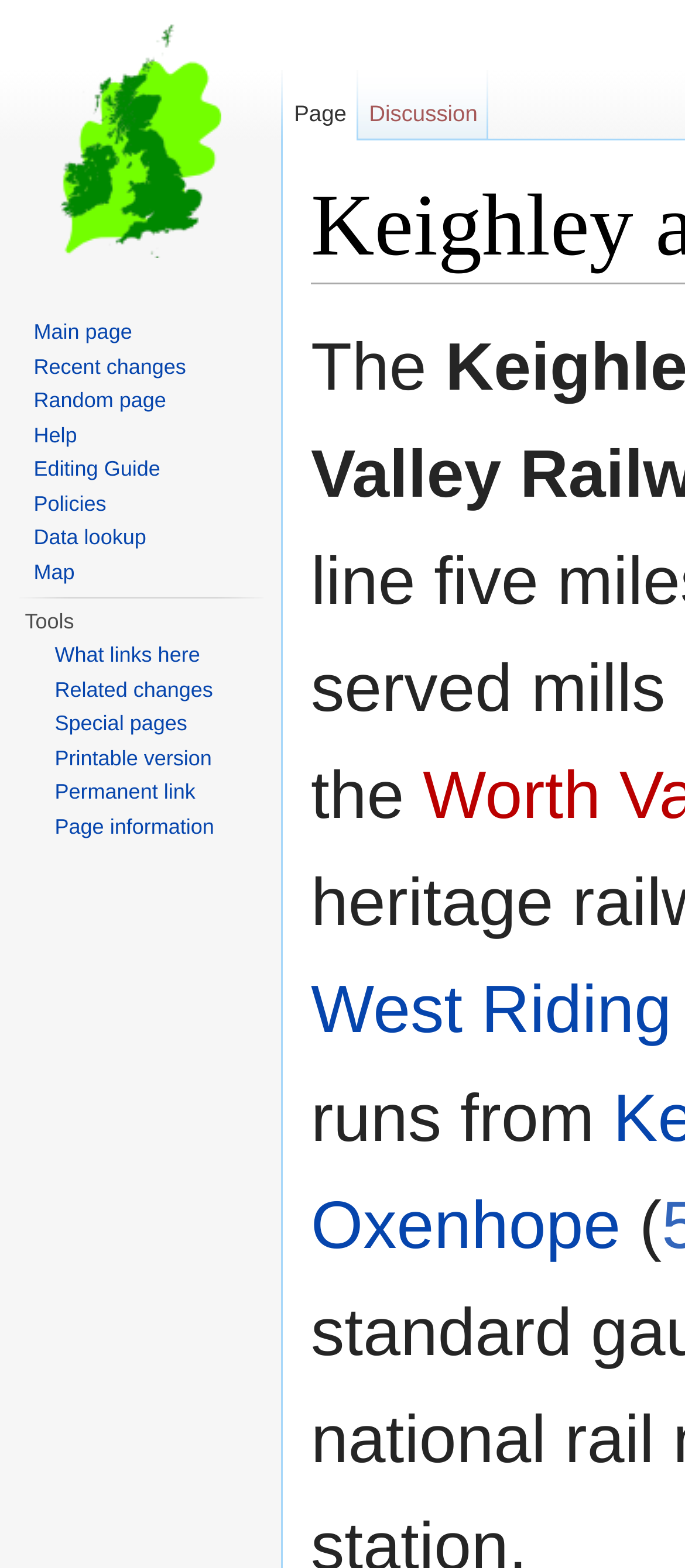How many navigation sections are there?
Examine the image closely and answer the question with as much detail as possible.

There are three navigation sections: 'Namespaces', 'Navigation', and 'Tools'. These sections can be identified by their headings and the links they contain.